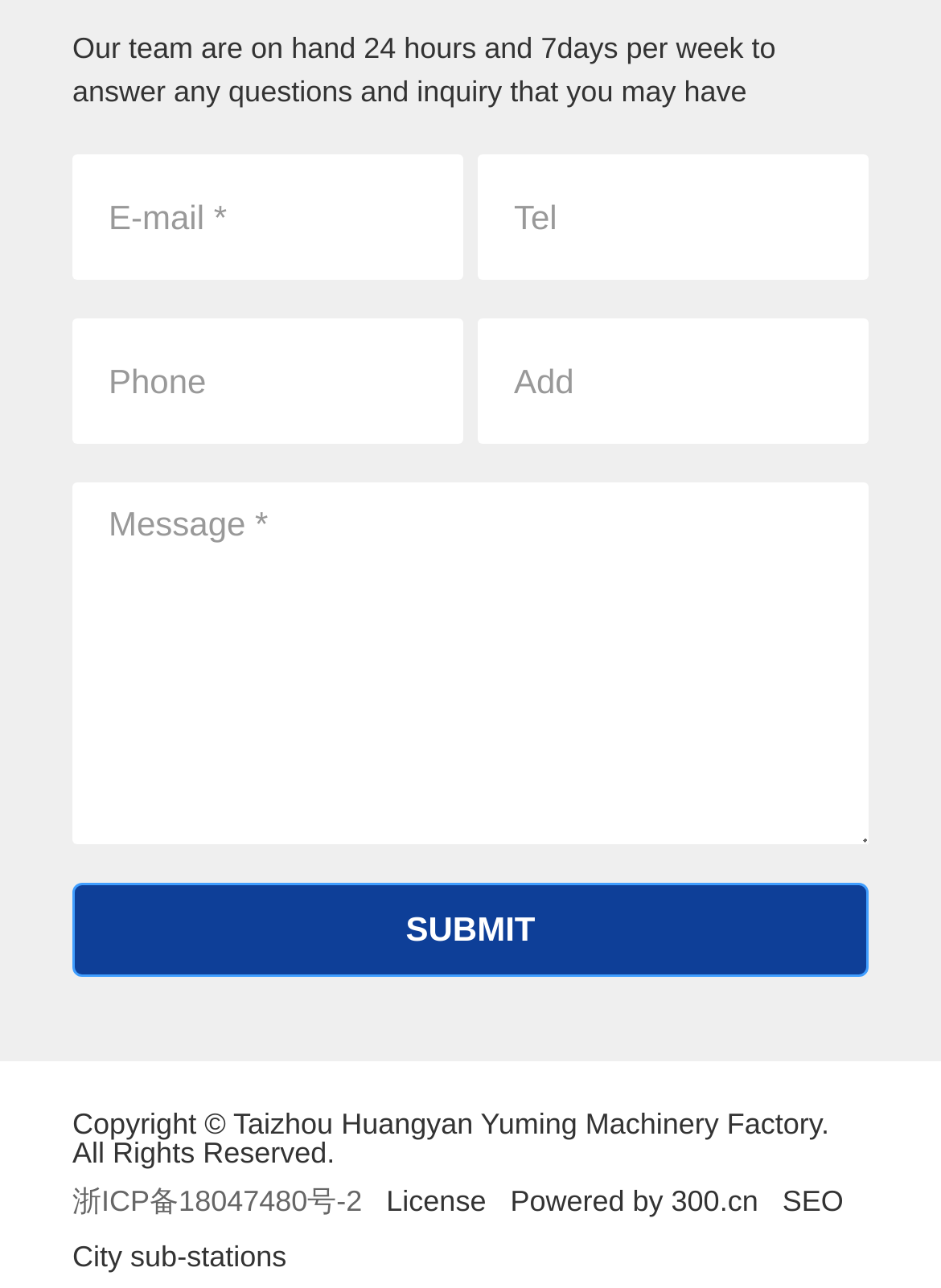Identify the bounding box coordinates of the section that should be clicked to achieve the task described: "Browse Girl Scout Copycat Cookie Recipes".

None